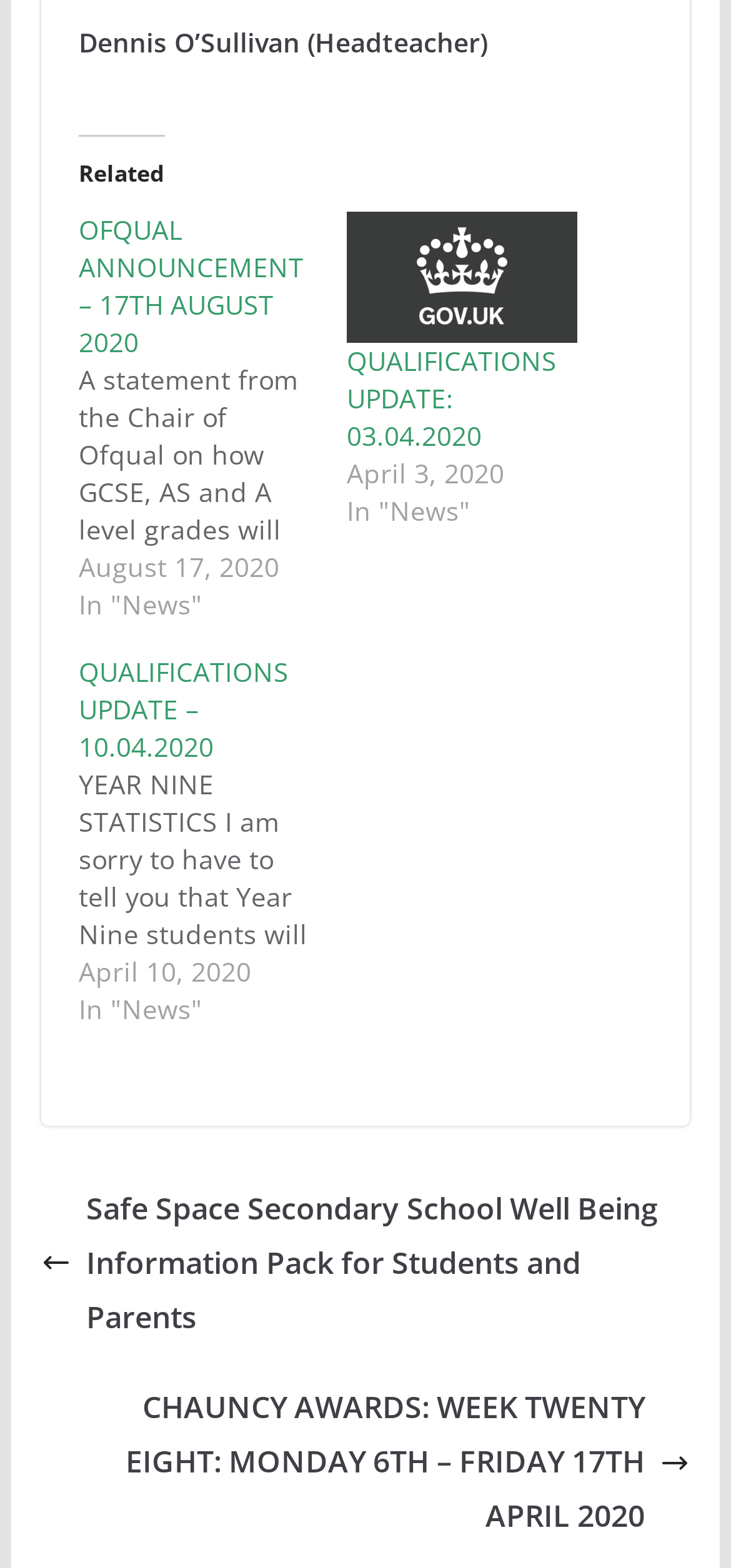Determine the bounding box coordinates of the section to be clicked to follow the instruction: "Open the Safe Space Secondary School Well Being Information Pack for Students and Parents". The coordinates should be given as four float numbers between 0 and 1, formatted as [left, top, right, bottom].

[0.056, 0.754, 0.944, 0.857]